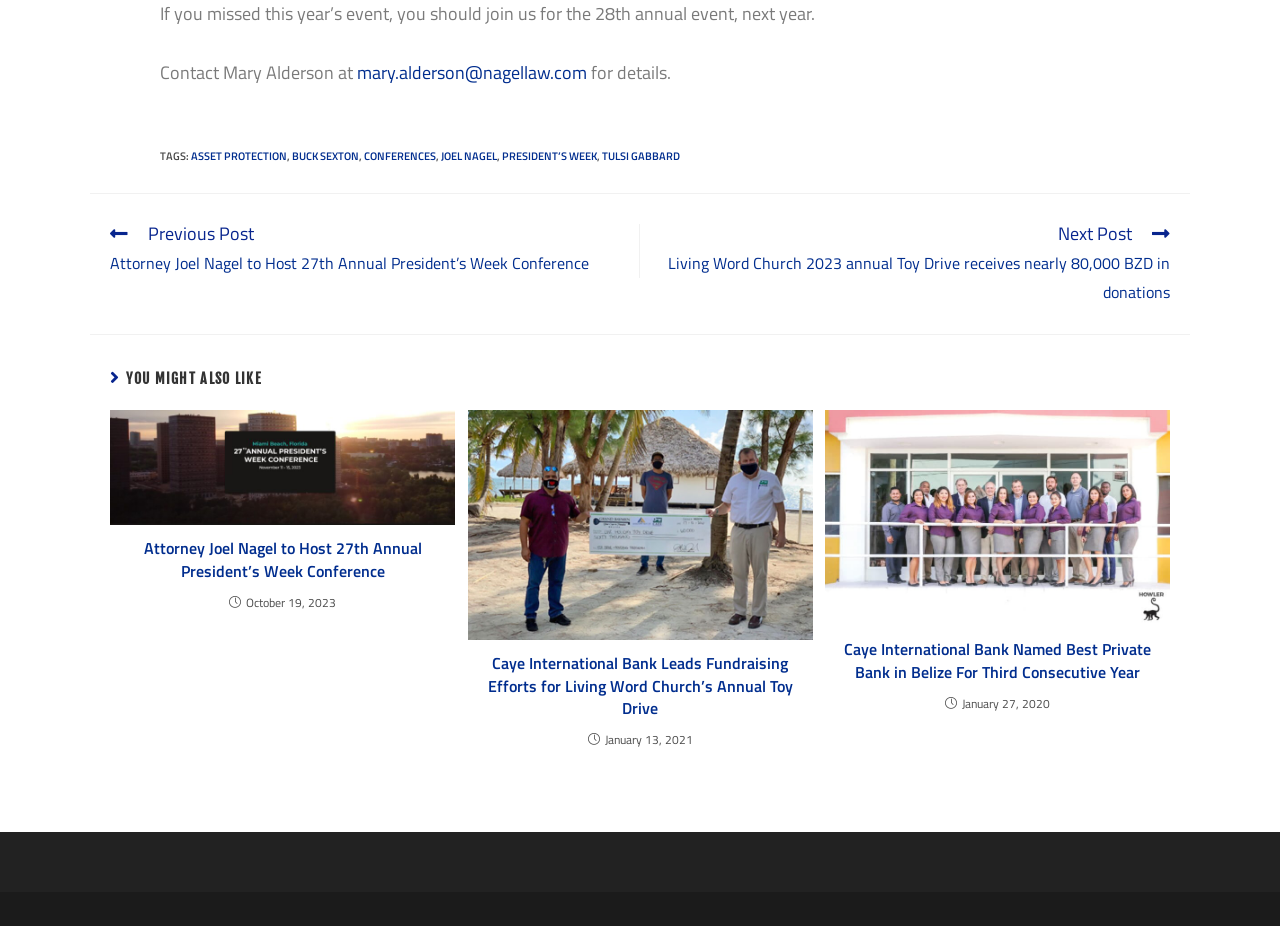Kindly provide the bounding box coordinates of the section you need to click on to fulfill the given instruction: "View previous post".

[0.086, 0.242, 0.484, 0.3]